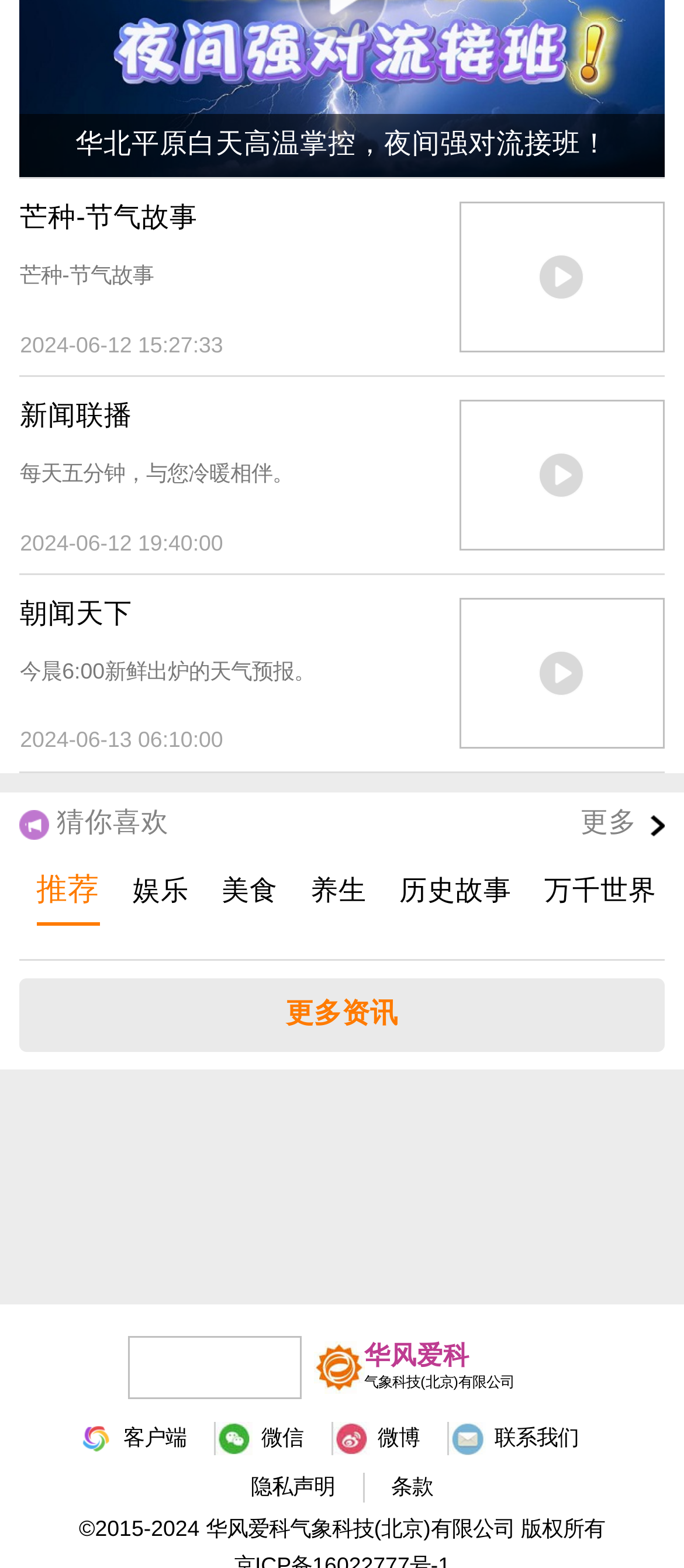Provide the bounding box coordinates of the section that needs to be clicked to accomplish the following instruction: "check 朝闻天下."

[0.029, 0.367, 0.971, 0.493]